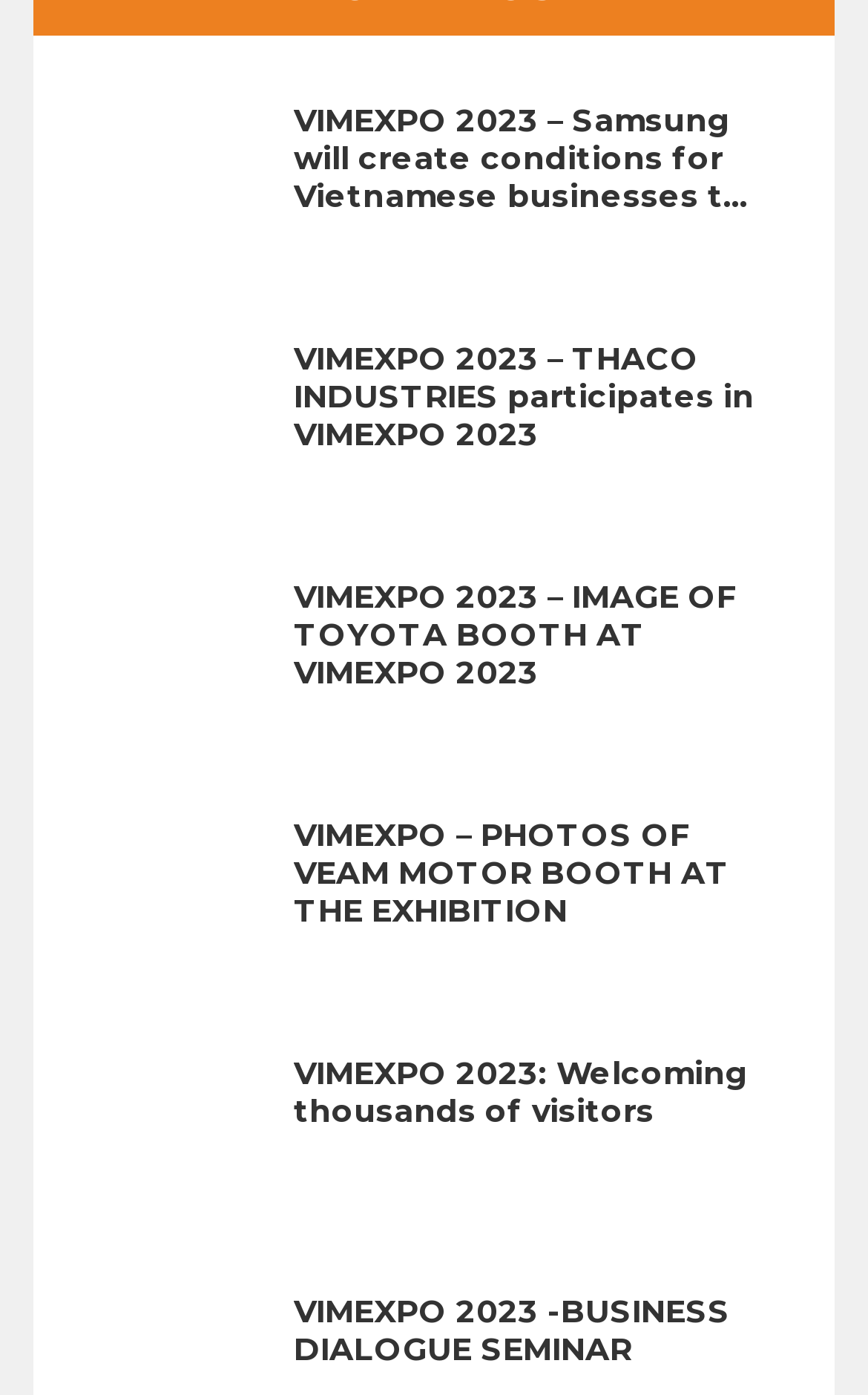Which company is participating in VIMEXPO 2023?
Provide a comprehensive and detailed answer to the question.

I looked at the second heading on the page, which mentions 'THACO INDUSTRIES participates in VIMEXPO 2023'. This indicates that THACO INDUSTRIES is one of the companies participating in the event.